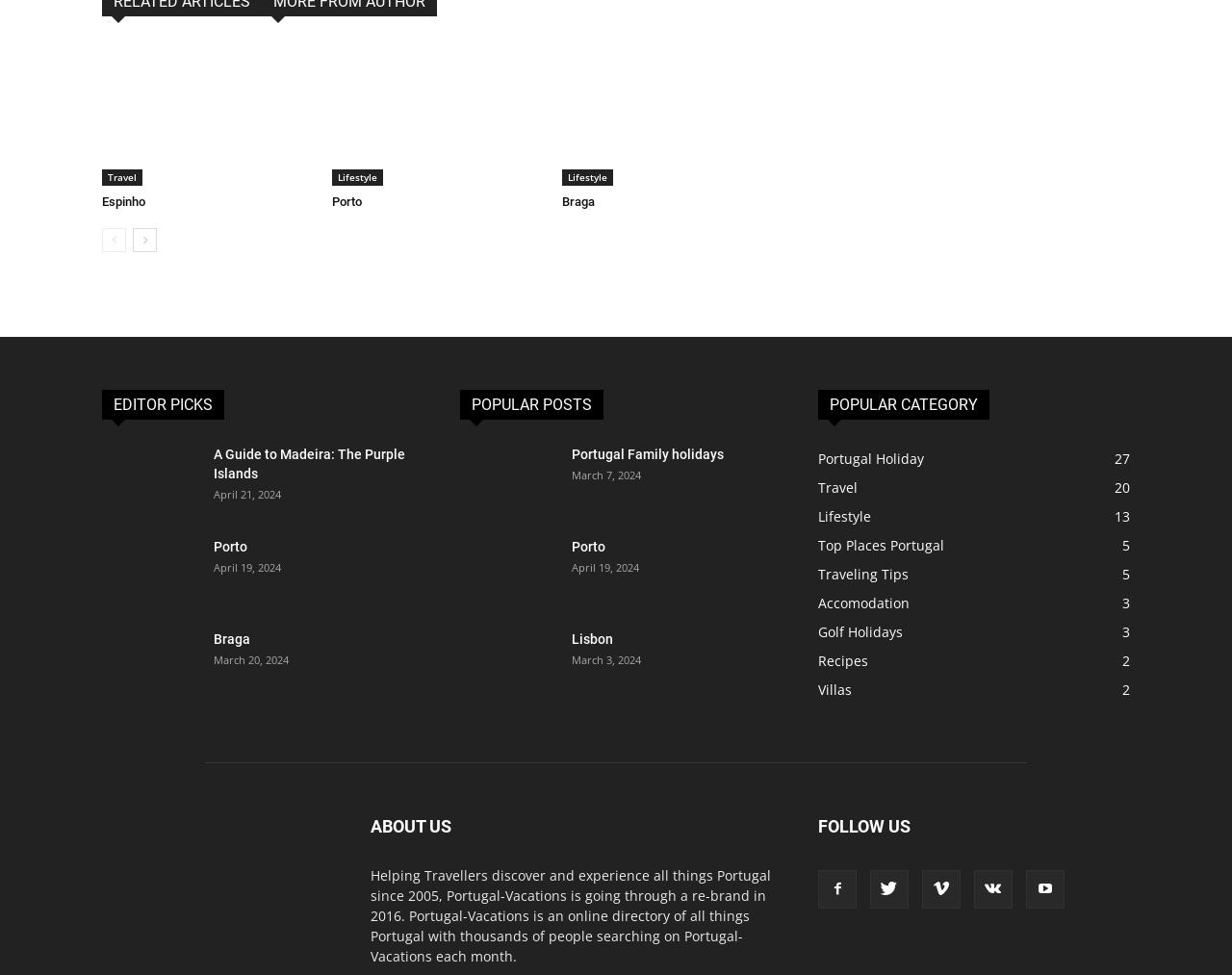Provide a brief response using a word or short phrase to this question:
How many links are there in the 'POPULAR POSTS' section?

6